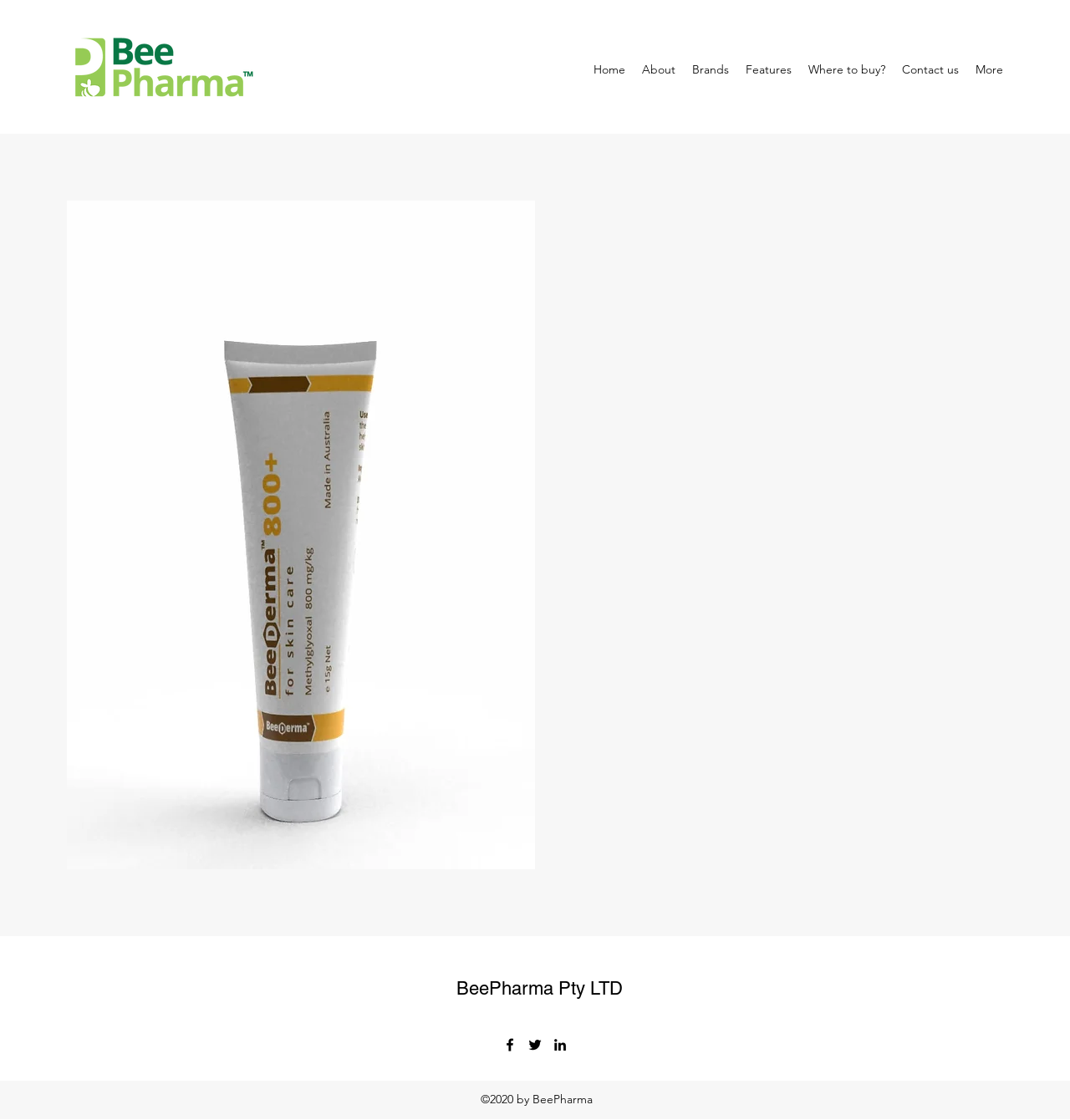Can you find the bounding box coordinates of the area I should click to execute the following instruction: "Learn about the 'questions'"?

None